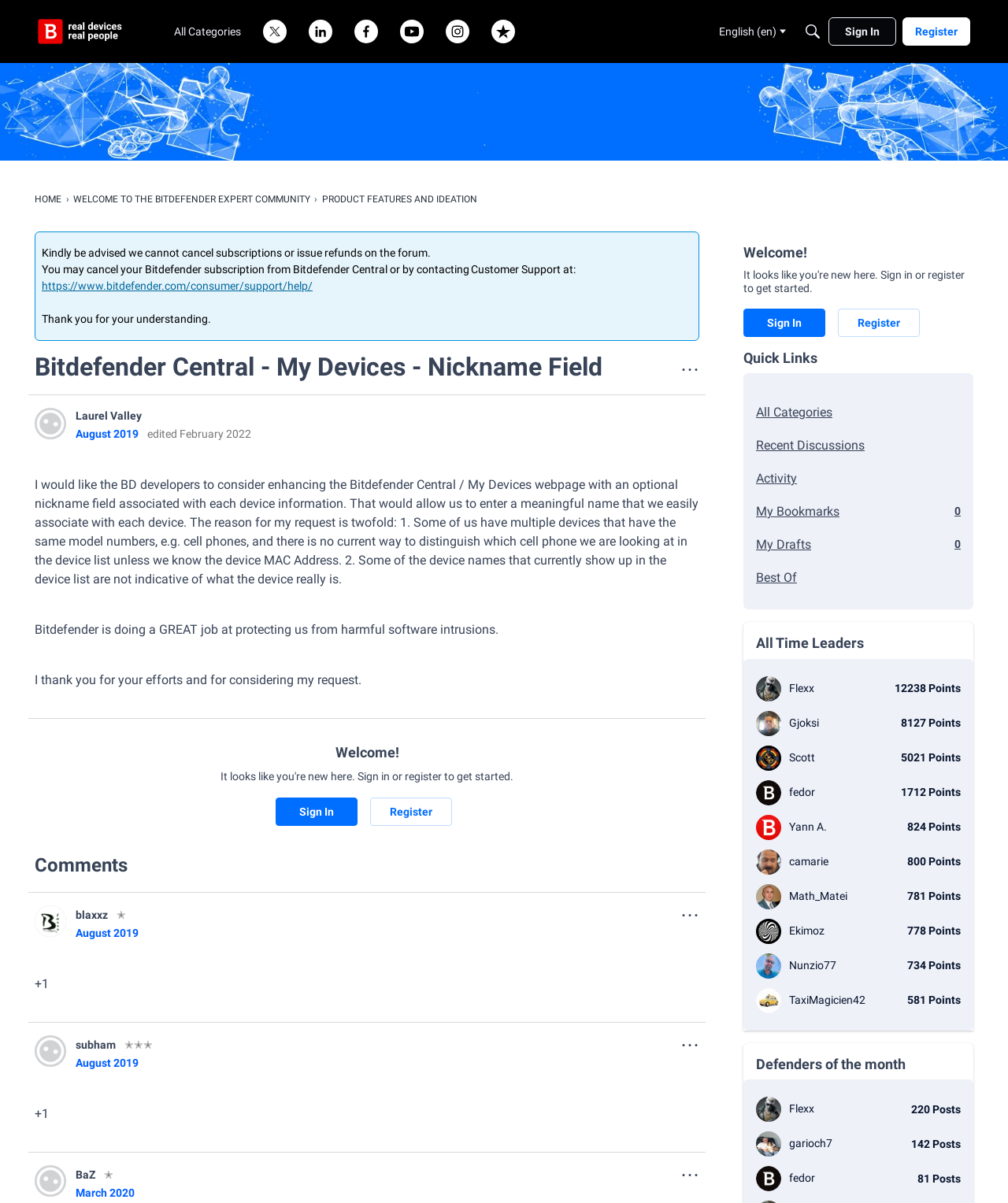Please determine the primary heading and provide its text.

Product features and Ideation